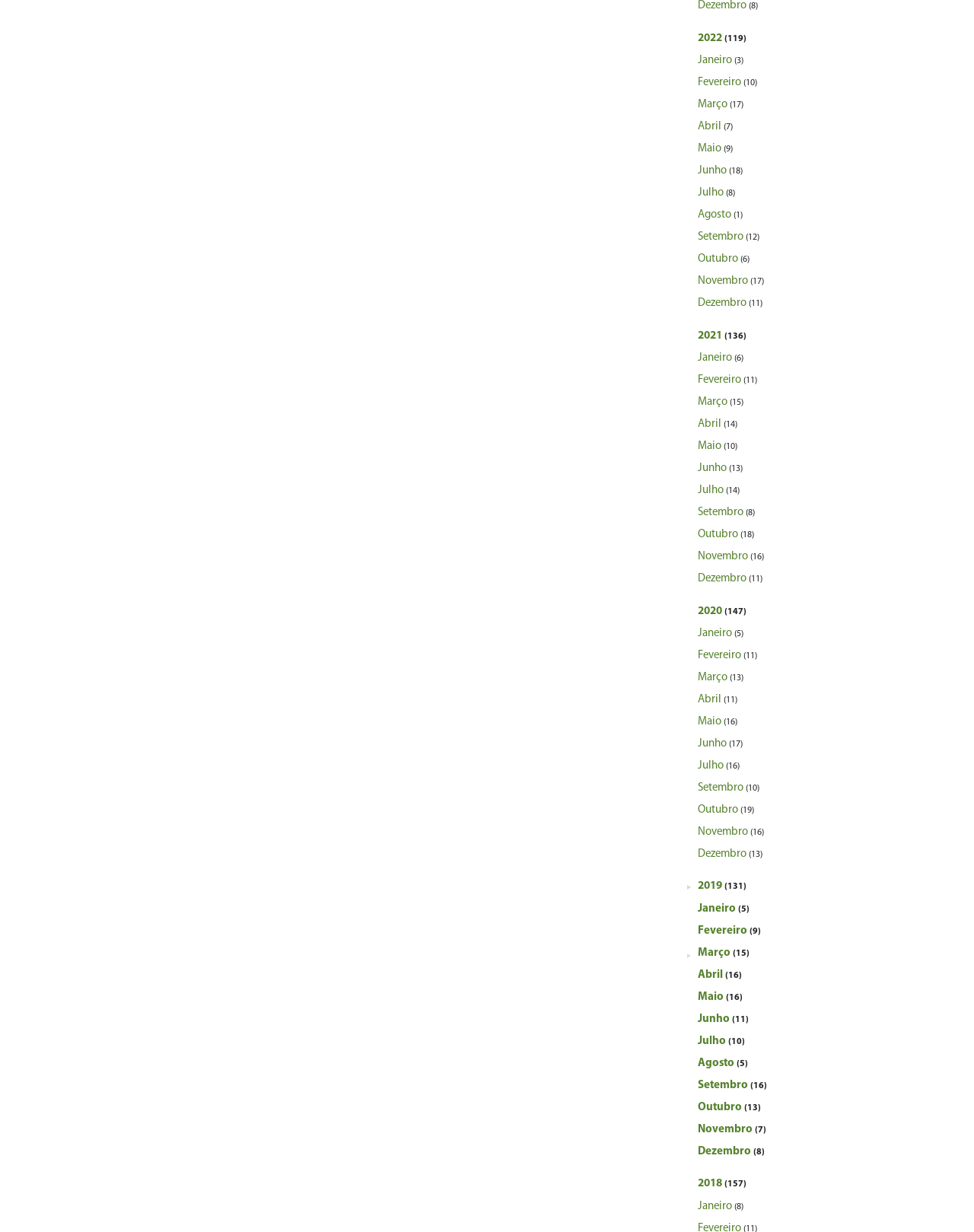What is the first month listed under the year 2021?
Answer the question with as much detail as possible.

By examining the links under the year 2021, I found that the first month listed is Janeiro, which is the Portuguese word for January.